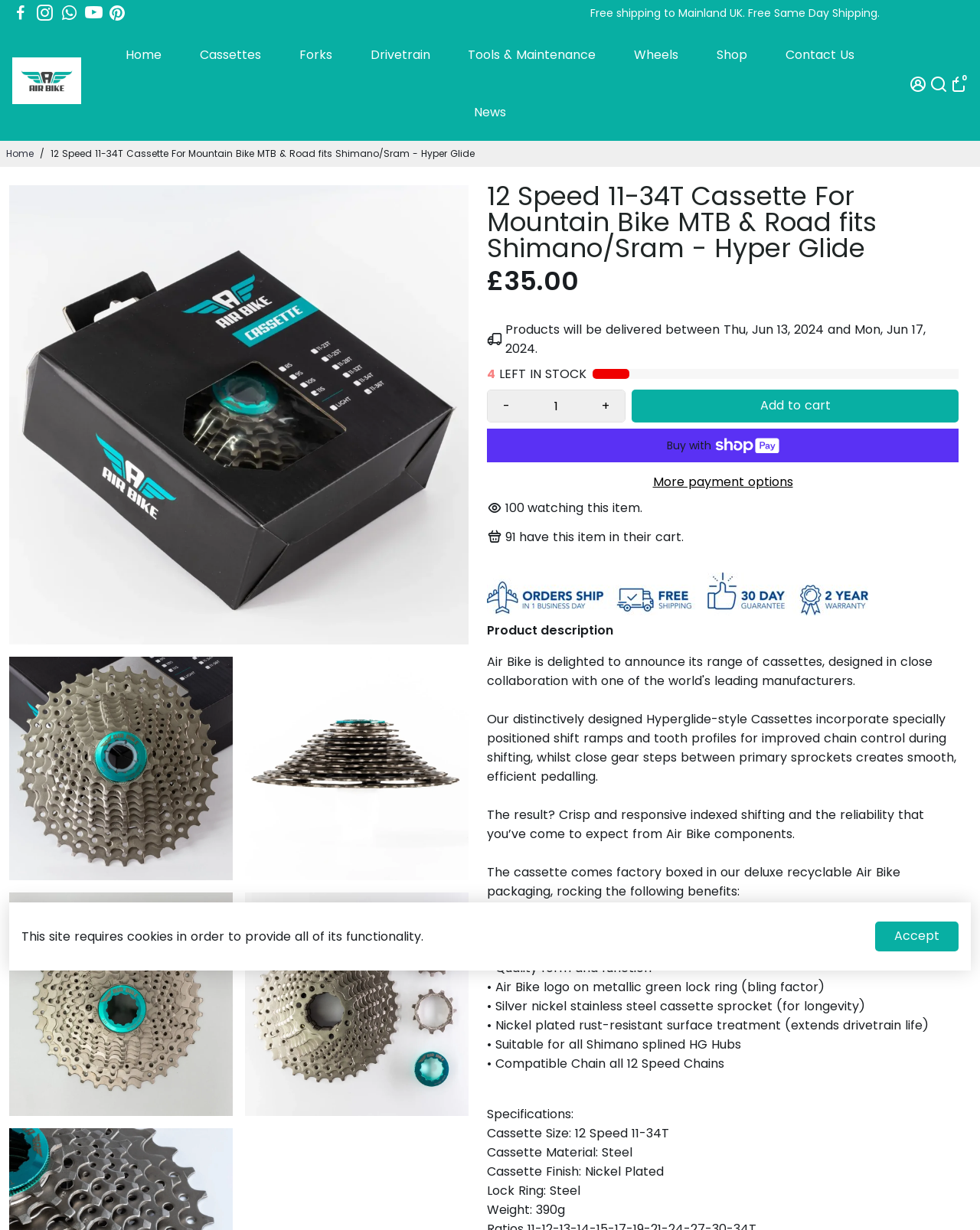What is the price of the 12 Speed 11-34T Cassette?
Please use the image to provide an in-depth answer to the question.

I found the price of the product by looking at the text '£35.00' which is located below the product title and above the product description.